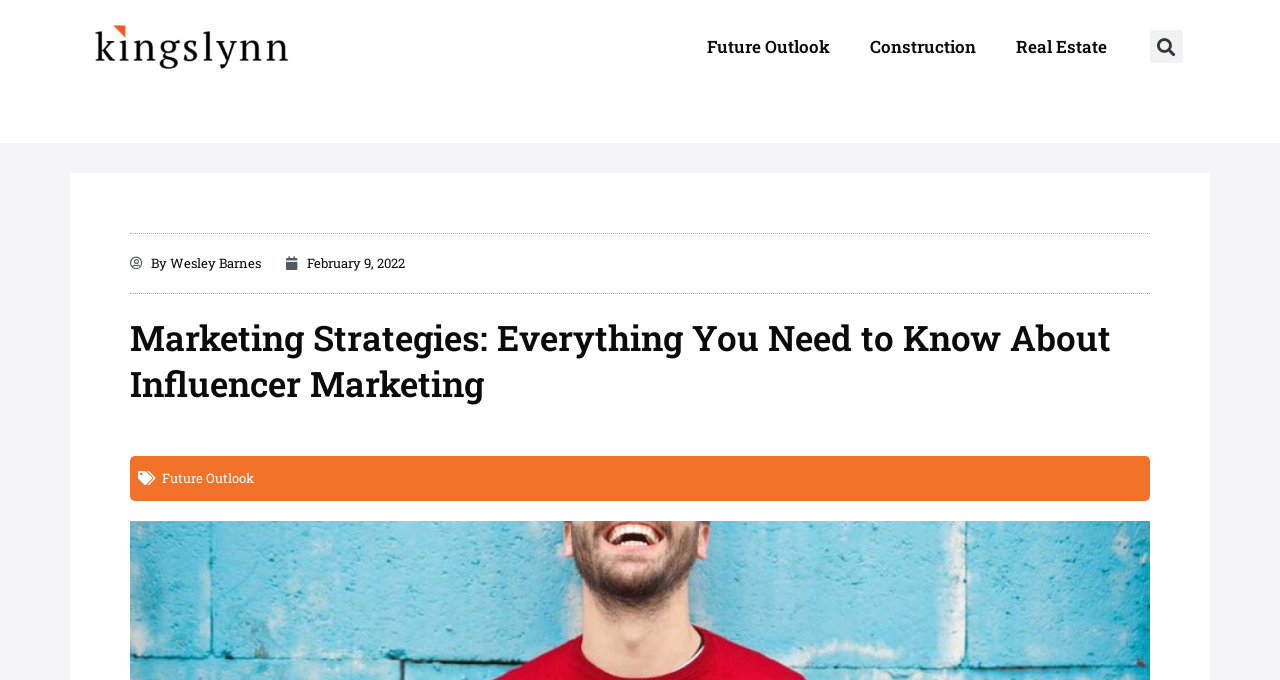Identify the bounding box for the UI element specified in this description: "alt="kingslynn-logo"". The coordinates must be four float numbers between 0 and 1, formatted as [left, top, right, bottom].

[0.07, 0.029, 0.23, 0.107]